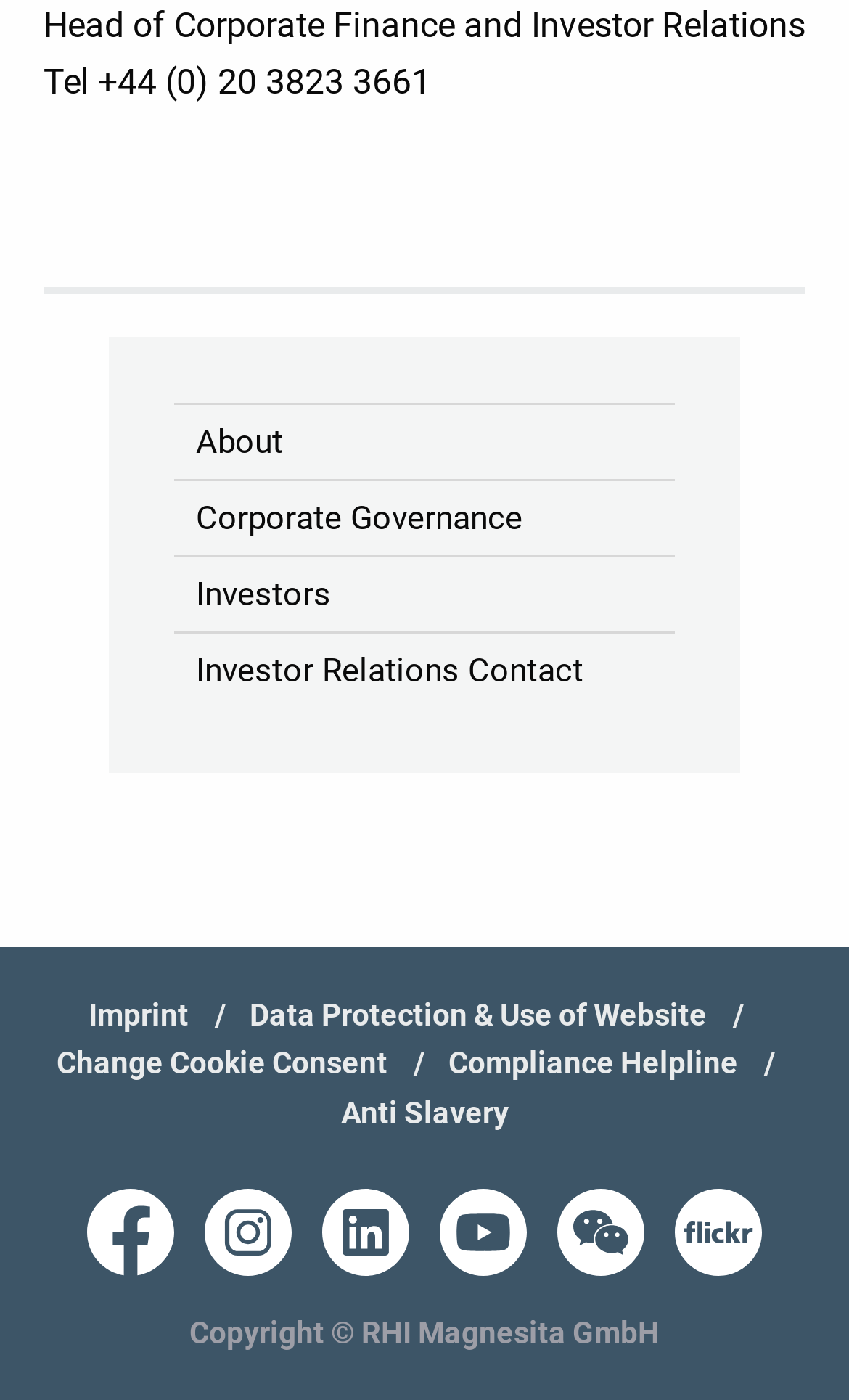Using the element description provided, determine the bounding box coordinates in the format (top-left x, top-left y, bottom-right x, bottom-right y). Ensure that all values are floating point numbers between 0 and 1. Element description: Corporate Governance

[0.205, 0.344, 0.795, 0.396]